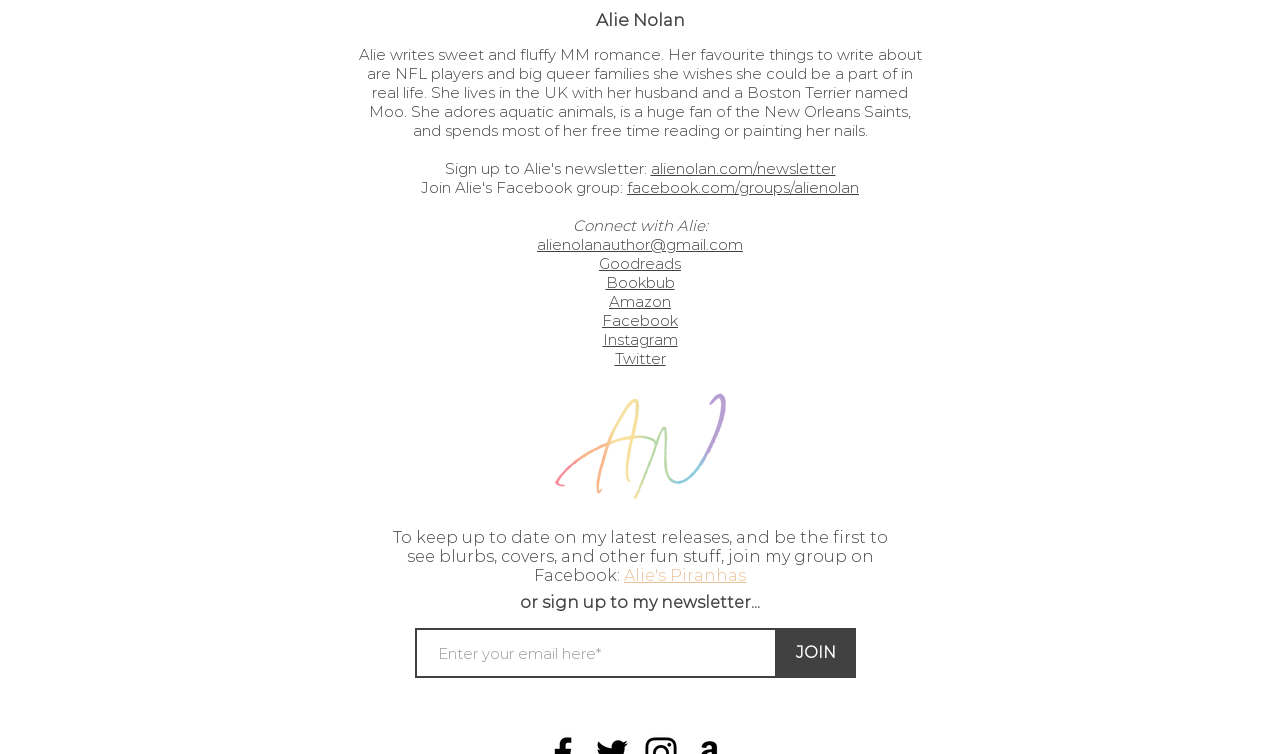Determine the bounding box for the UI element as described: "Alie's Piranhas". The coordinates should be represented as four float numbers between 0 and 1, formatted as [left, top, right, bottom].

[0.488, 0.751, 0.583, 0.776]